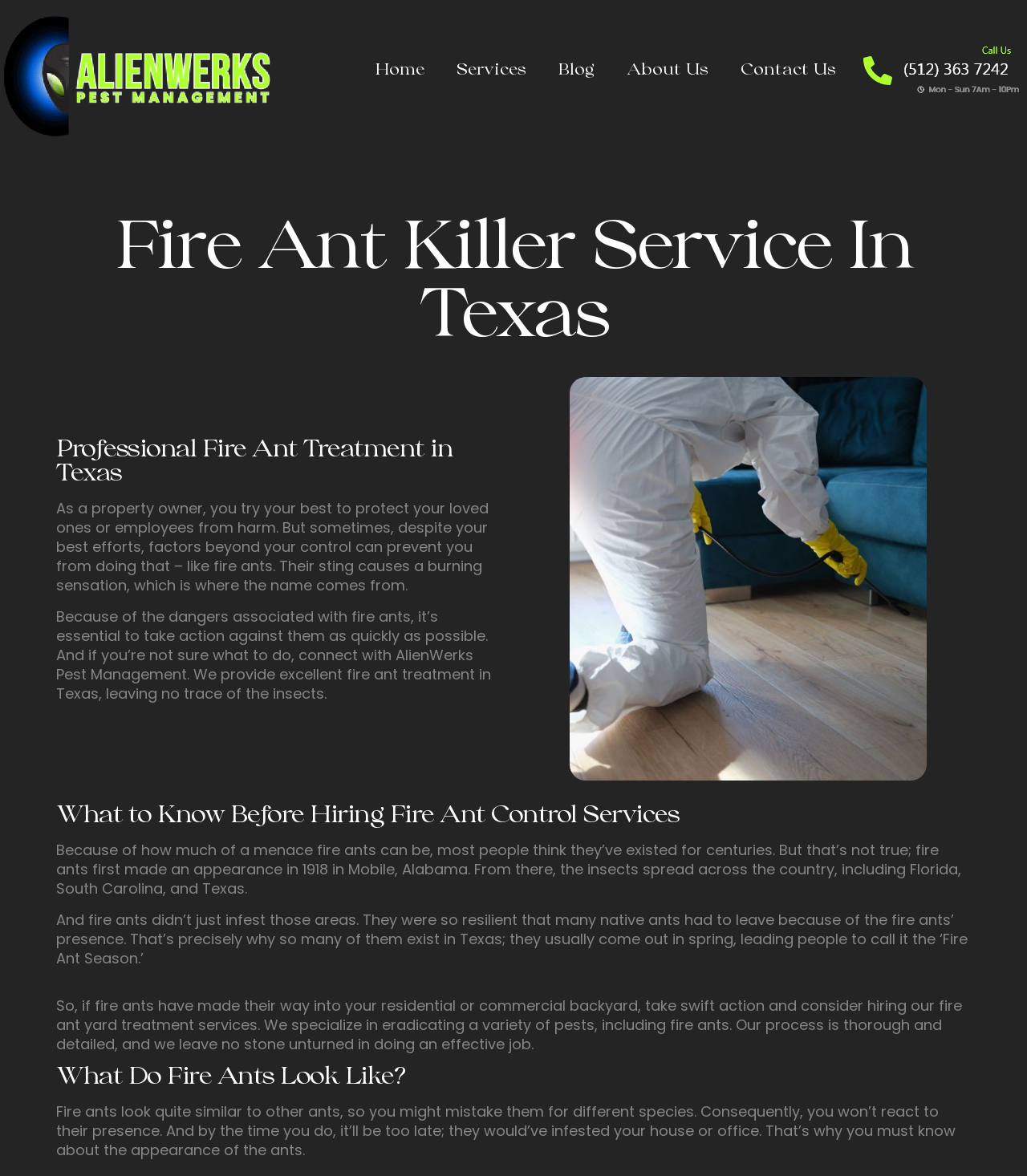What is the main service provided by AlienWerks Pest Management?
Craft a detailed and extensive response to the question.

Based on the webpage content, AlienWerks Pest Management provides excellent fire ant treatment in Texas, leaving no trace of the insects. This is evident from the heading 'Fire Ant Killer Service In Texas' and the static text 'We provide excellent fire ant treatment in Texas, leaving no trace of the insects.'